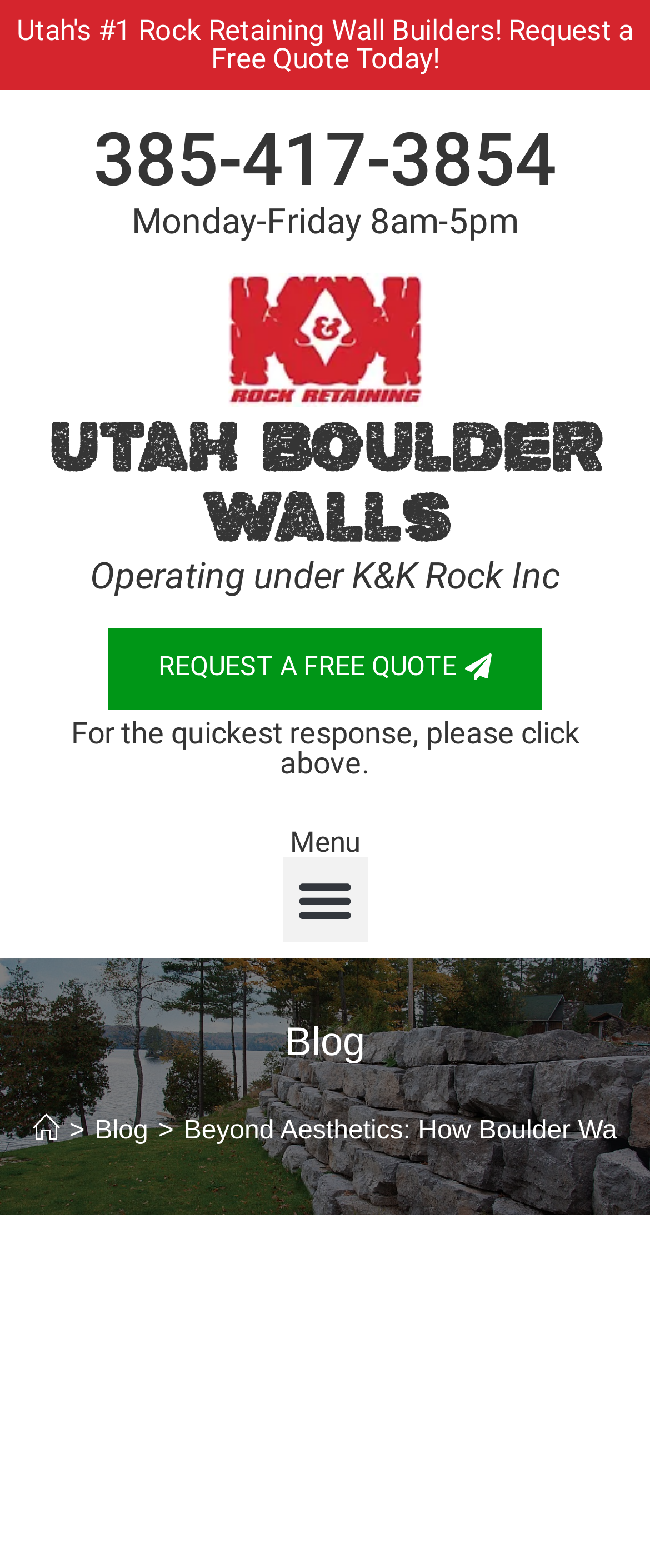What is the phone number to contact Utah Boulder Walls?
Using the image provided, answer with just one word or phrase.

385-417-3854